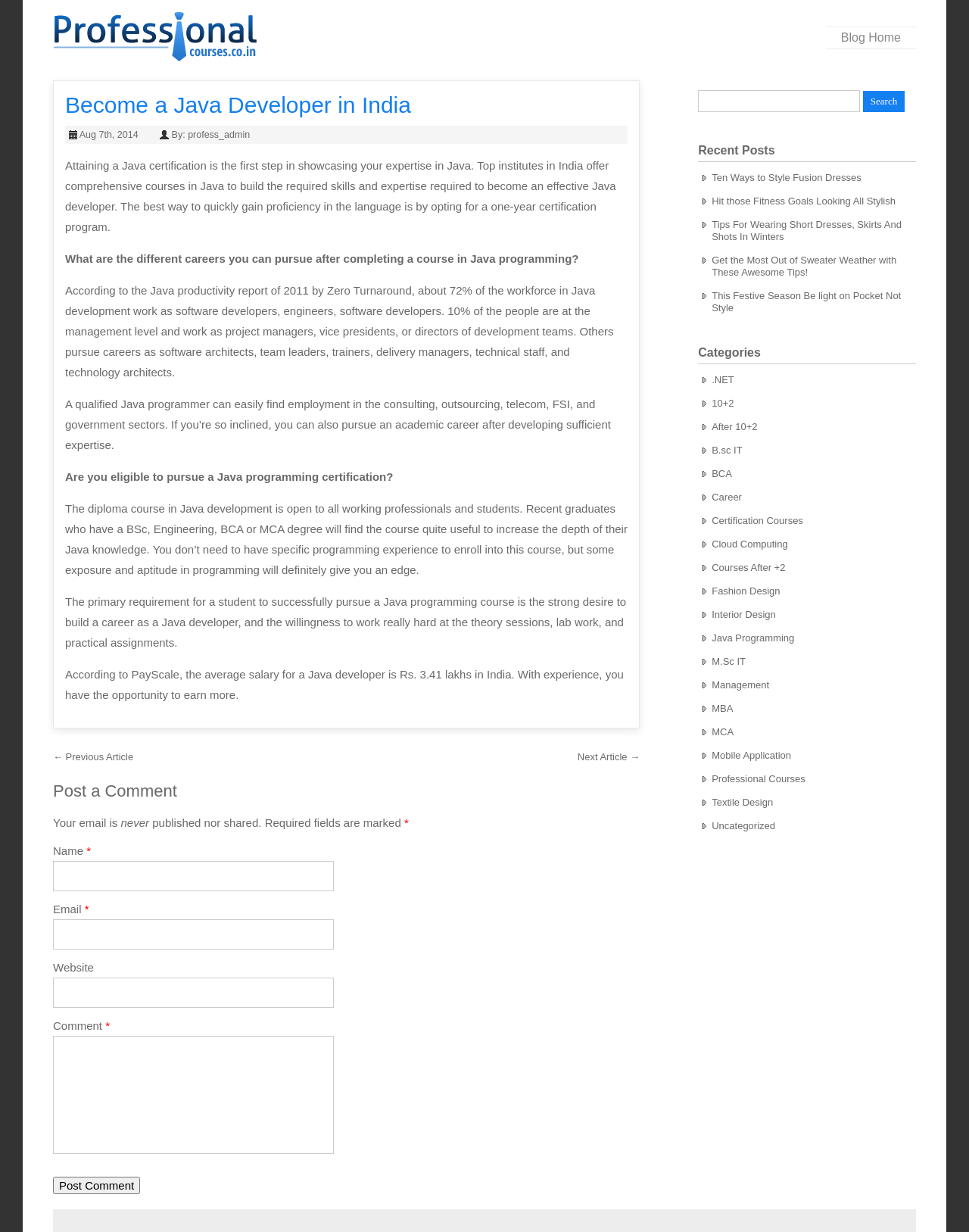Please determine the bounding box coordinates of the element to click in order to execute the following instruction: "Read the 'Become a Java Developer in India' article". The coordinates should be four float numbers between 0 and 1, specified as [left, top, right, bottom].

[0.067, 0.075, 0.648, 0.096]